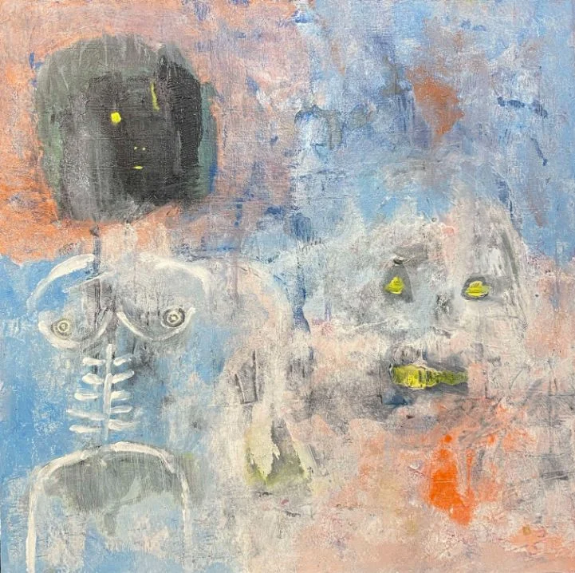Elaborate on the contents of the image in a comprehensive manner.

The artwork presented vividly explores themes of existential reflection and societal critique through abstract expressionism. Dominated by a textured blend of blues and soft pinks, the composition features two haunting figures that evoke a sense of both vulnerability and confrontation. The left figure presents an almost skeletal form, with delicate white lines suggesting ribs and facial features that communicate an elemental human presence. In contrast, the figure on the right emerges with a more nebulous visage, accentuated by unsettling yellow accents for the eyes and mouth, hinting at deeper emotional or thematic implications. This juxtaposition invites viewers to ponder the complexities of humanity, as the artist's evocative brushwork and color choices speak to eco-consciousness and the darker aspects of human existence, resonating with the artist's intention of highlighting environmental destruction and societal indifference.